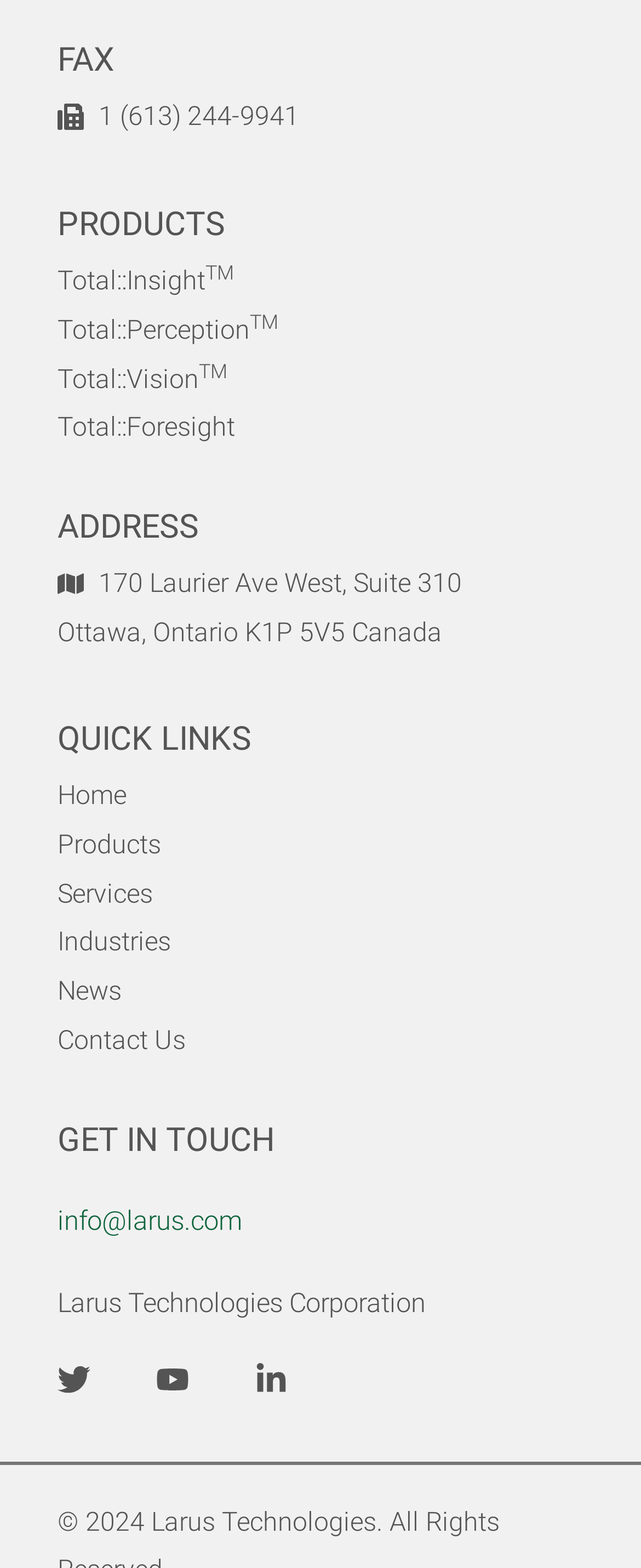Please identify the bounding box coordinates of the element that needs to be clicked to execute the following command: "Learn more about Total::Insight". Provide the bounding box using four float numbers between 0 and 1, formatted as [left, top, right, bottom].

[0.09, 0.169, 0.321, 0.189]